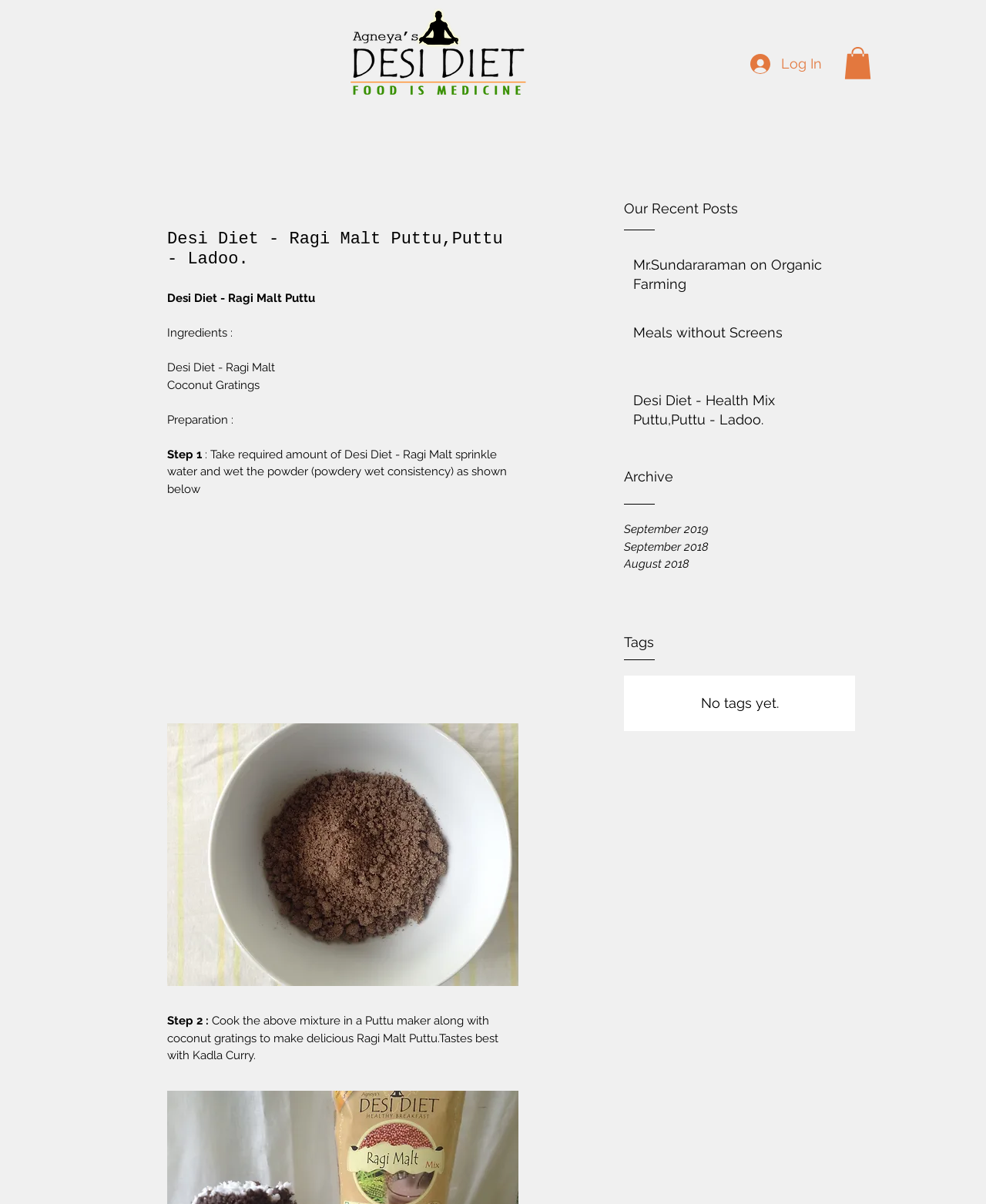Determine the bounding box coordinates of the element's region needed to click to follow the instruction: "Start making Ragi Malt Puttu by following the instructions". Provide these coordinates as four float numbers between 0 and 1, formatted as [left, top, right, bottom].

[0.17, 0.371, 0.517, 0.412]